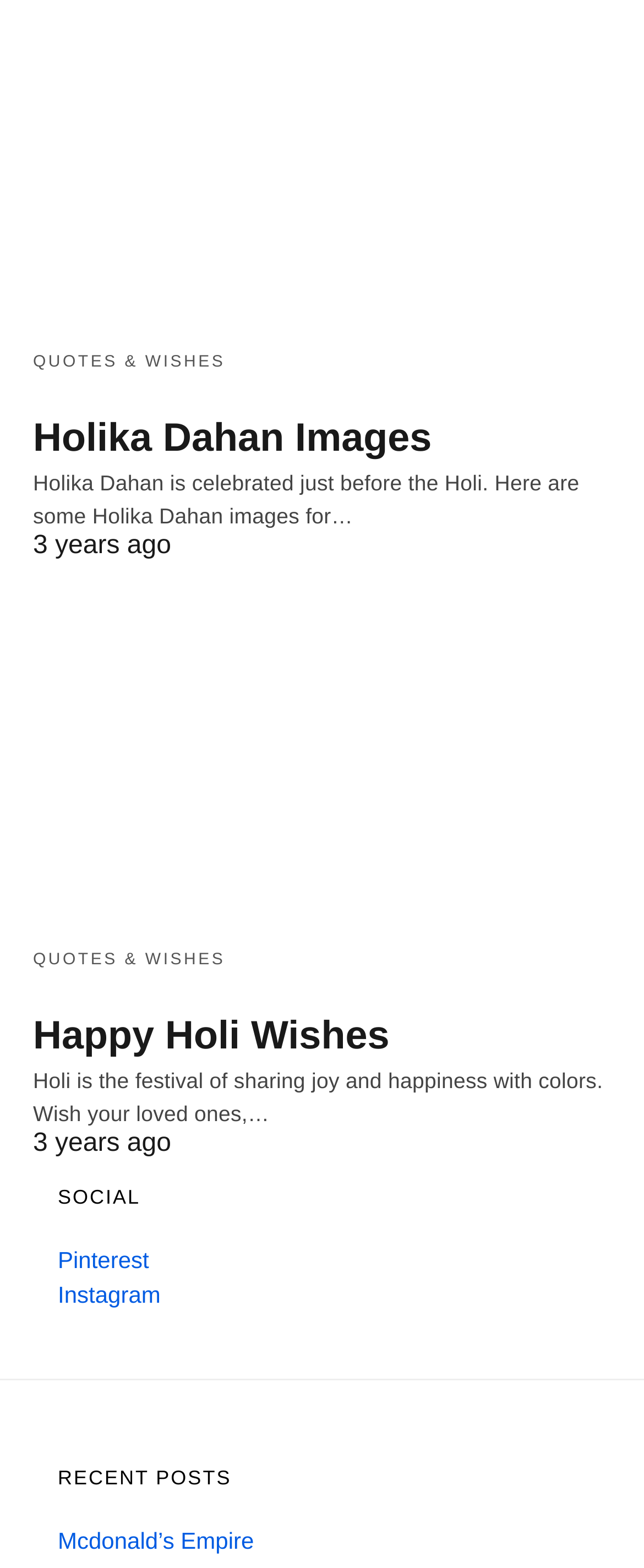How many social media links are present?
Using the information from the image, provide a comprehensive answer to the question.

There are two social media links present on the webpage, which are 'Pinterest' and 'Instagram', as indicated by the elements with the texts 'Pinterest' and 'Instagram' and their respective bounding box coordinates.